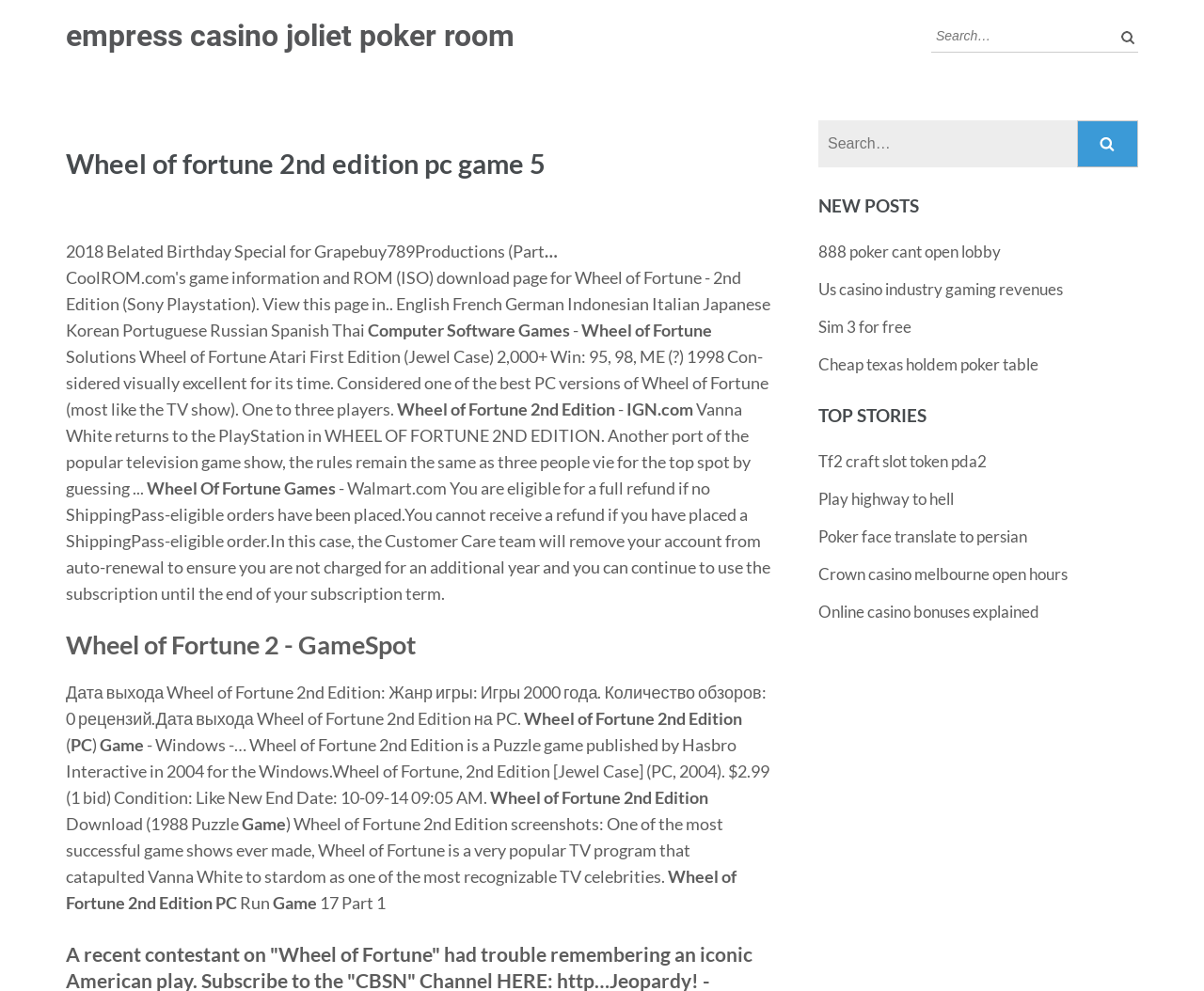Using the element description: "parent_node: Search: value="Search"", determine the bounding box coordinates for the specified UI element. The coordinates should be four float numbers between 0 and 1, [left, top, right, bottom].

[0.895, 0.121, 0.945, 0.169]